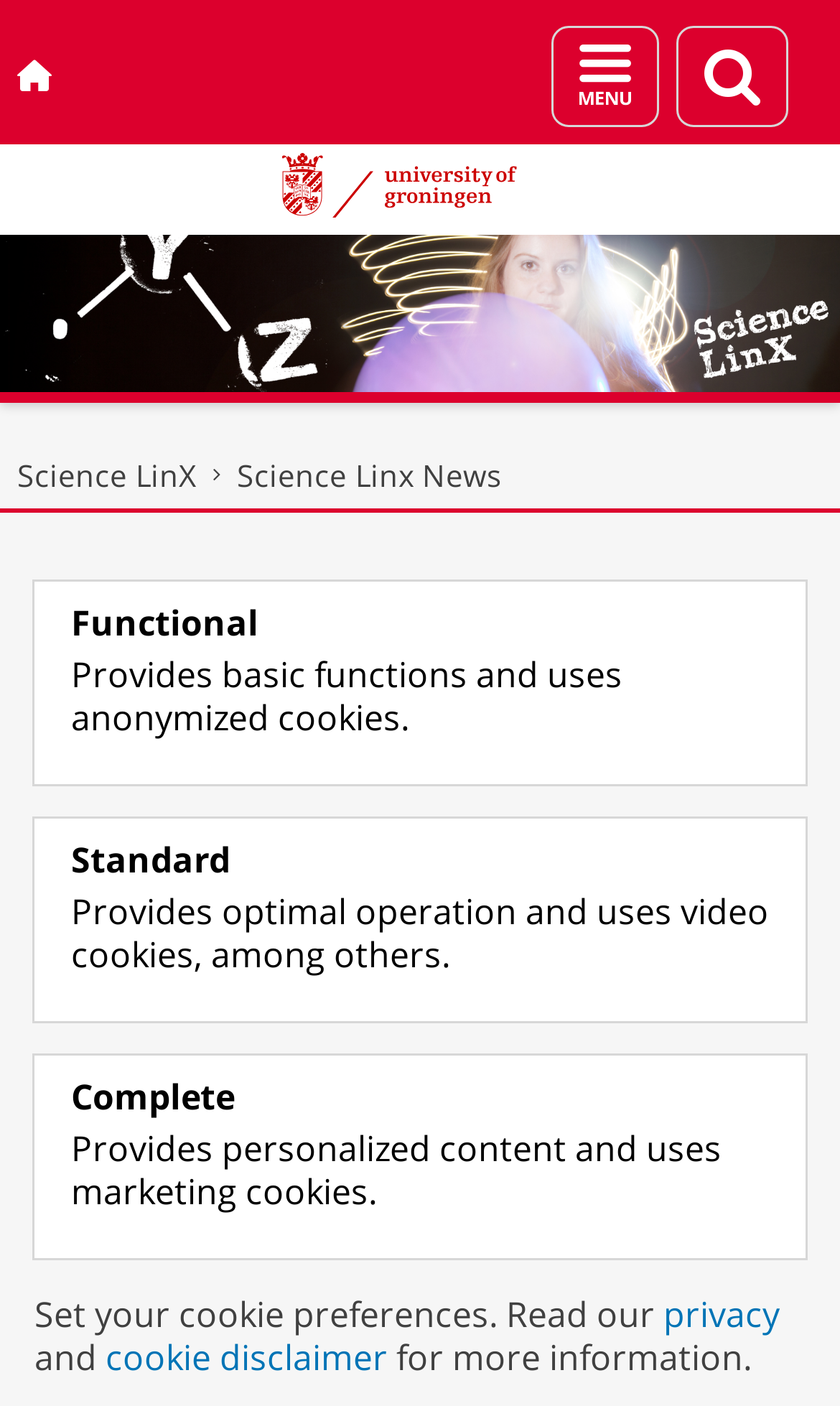What is the name of the school mentioned in the article?
Answer the question with a detailed and thorough explanation.

I found the answer by reading the static text element which mentions 'This would give Group Three of Lindenborg School the opportunity...'.